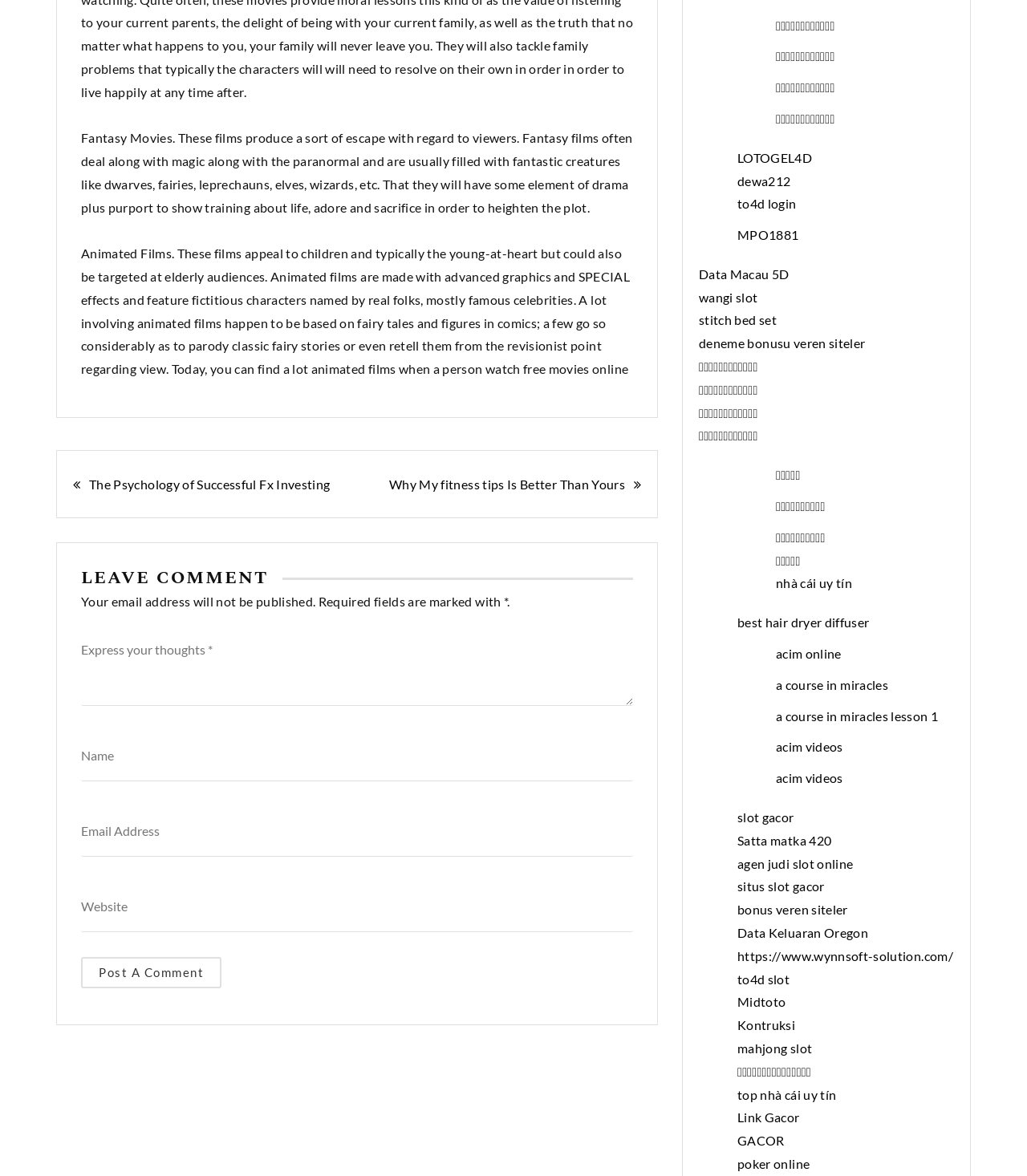What type of movies are described?
Please look at the screenshot and answer using one word or phrase.

Fantasy and Animated